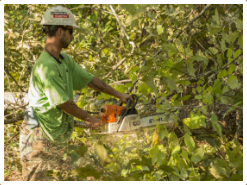What surrounds the worker in the image?
From the image, provide a succinct answer in one word or a short phrase.

Various shades of green